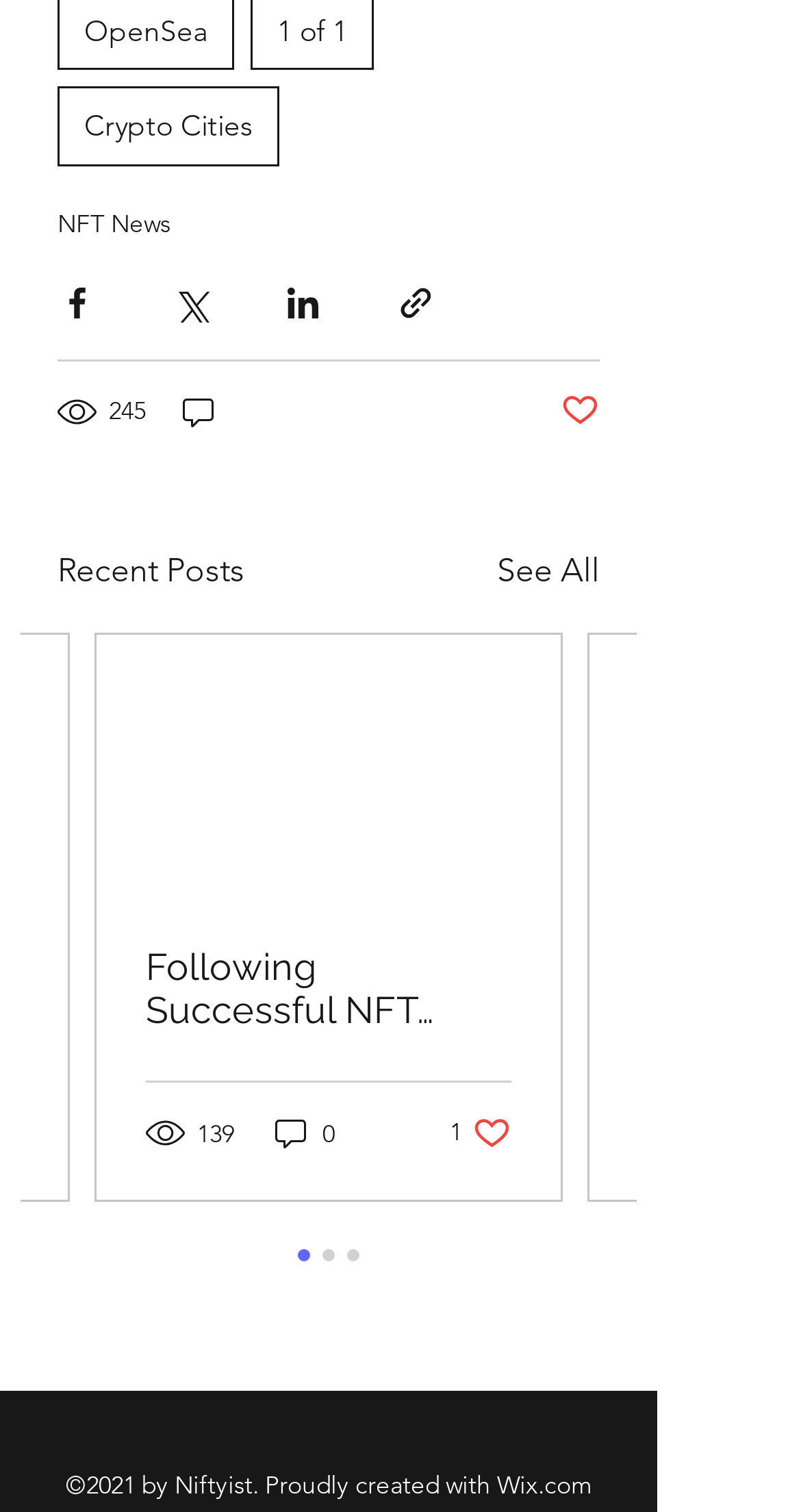What is the copyright information at the bottom of the webpage?
Please provide a single word or phrase as the answer based on the screenshot.

©2021 by Niftyist. Proudly created with Wix.com